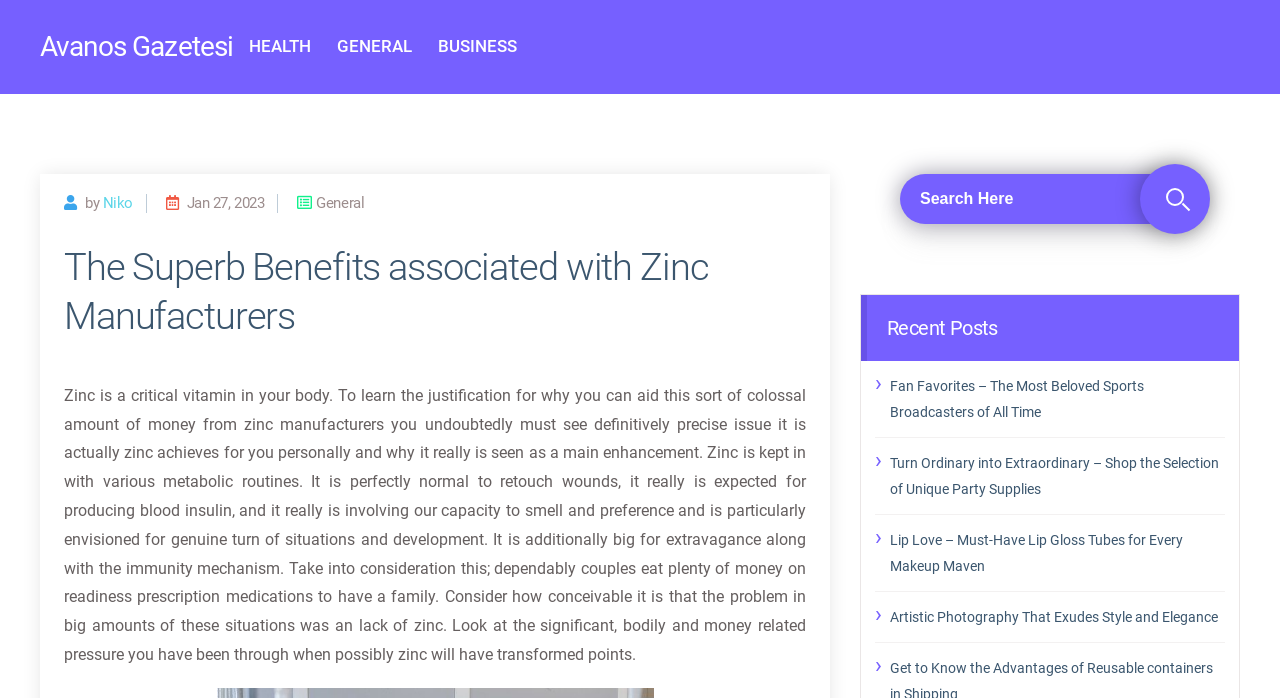Locate and extract the text of the main heading on the webpage.

The Superb Benefits associated with Zinc Manufacturers